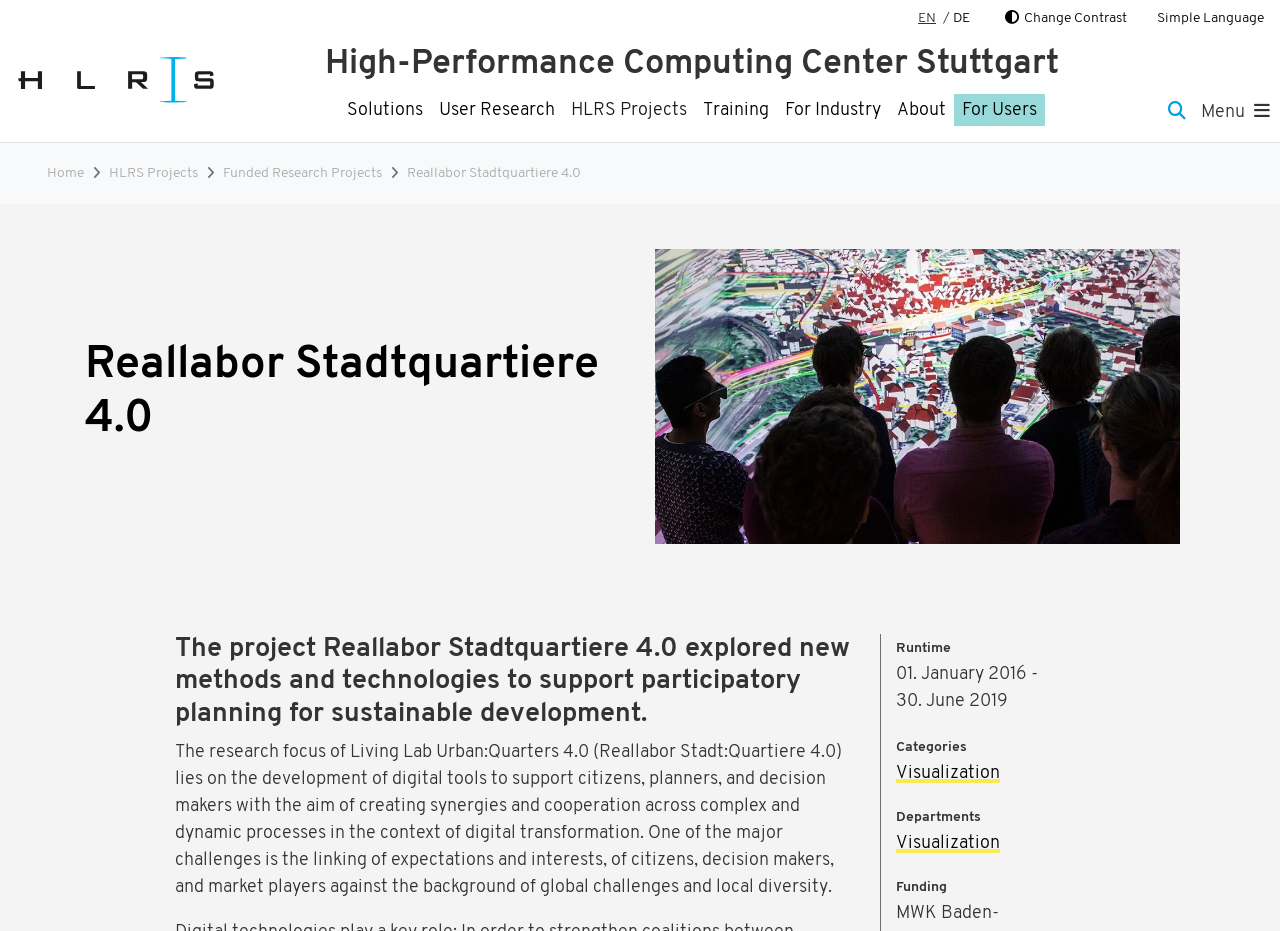Answer succinctly with a single word or phrase:
What is the purpose of the image on the webpage?

Keyvisual image